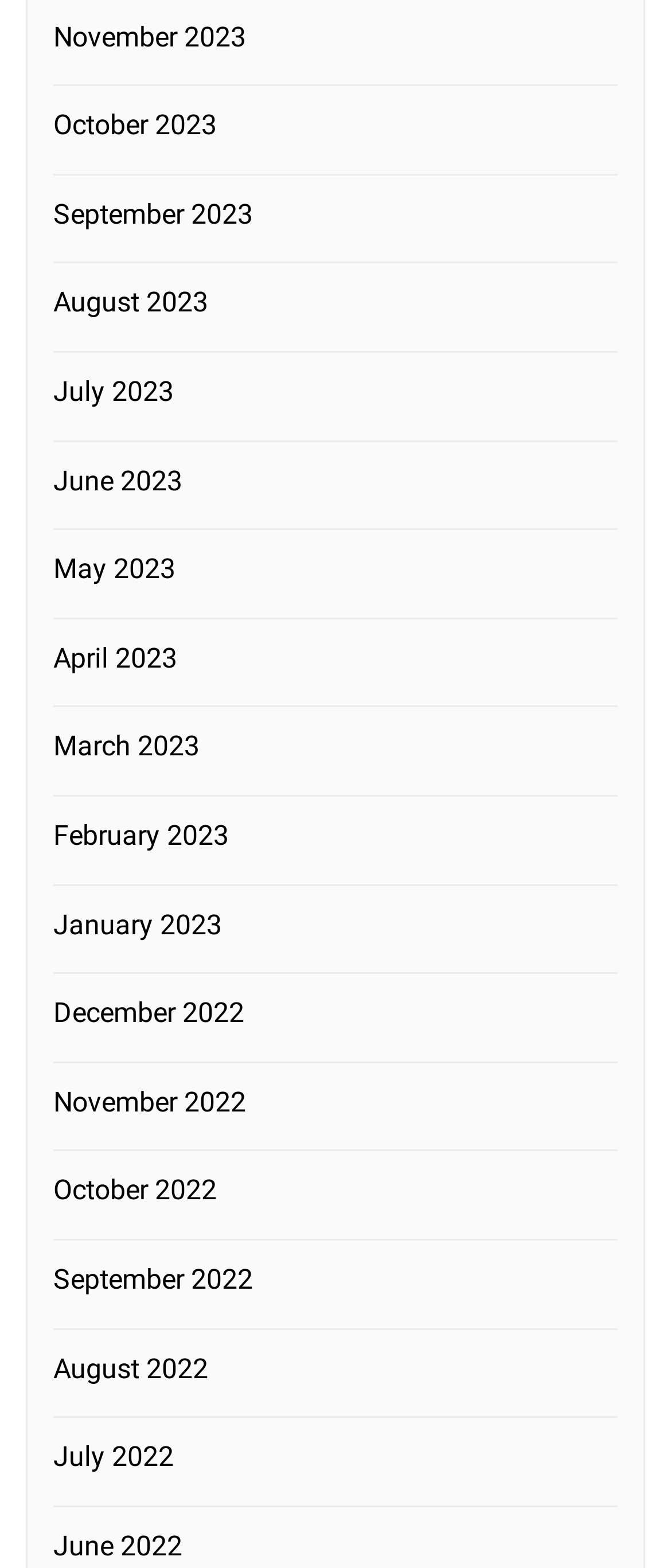Find the bounding box coordinates of the element to click in order to complete the given instruction: "check August 2022."

[0.079, 0.859, 0.327, 0.887]